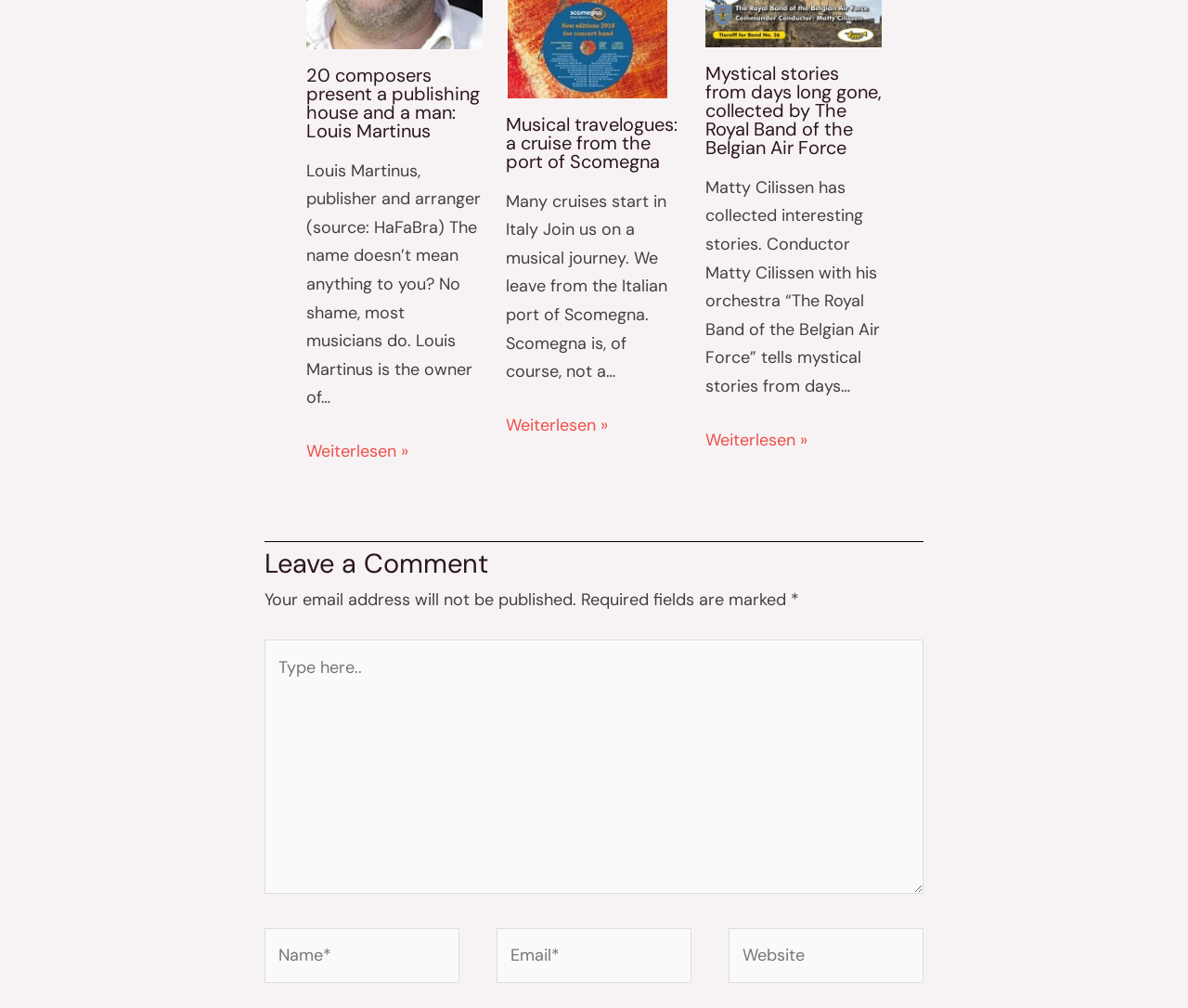Find and specify the bounding box coordinates that correspond to the clickable region for the instruction: "Type a comment in the text box".

[0.223, 0.635, 0.777, 0.887]